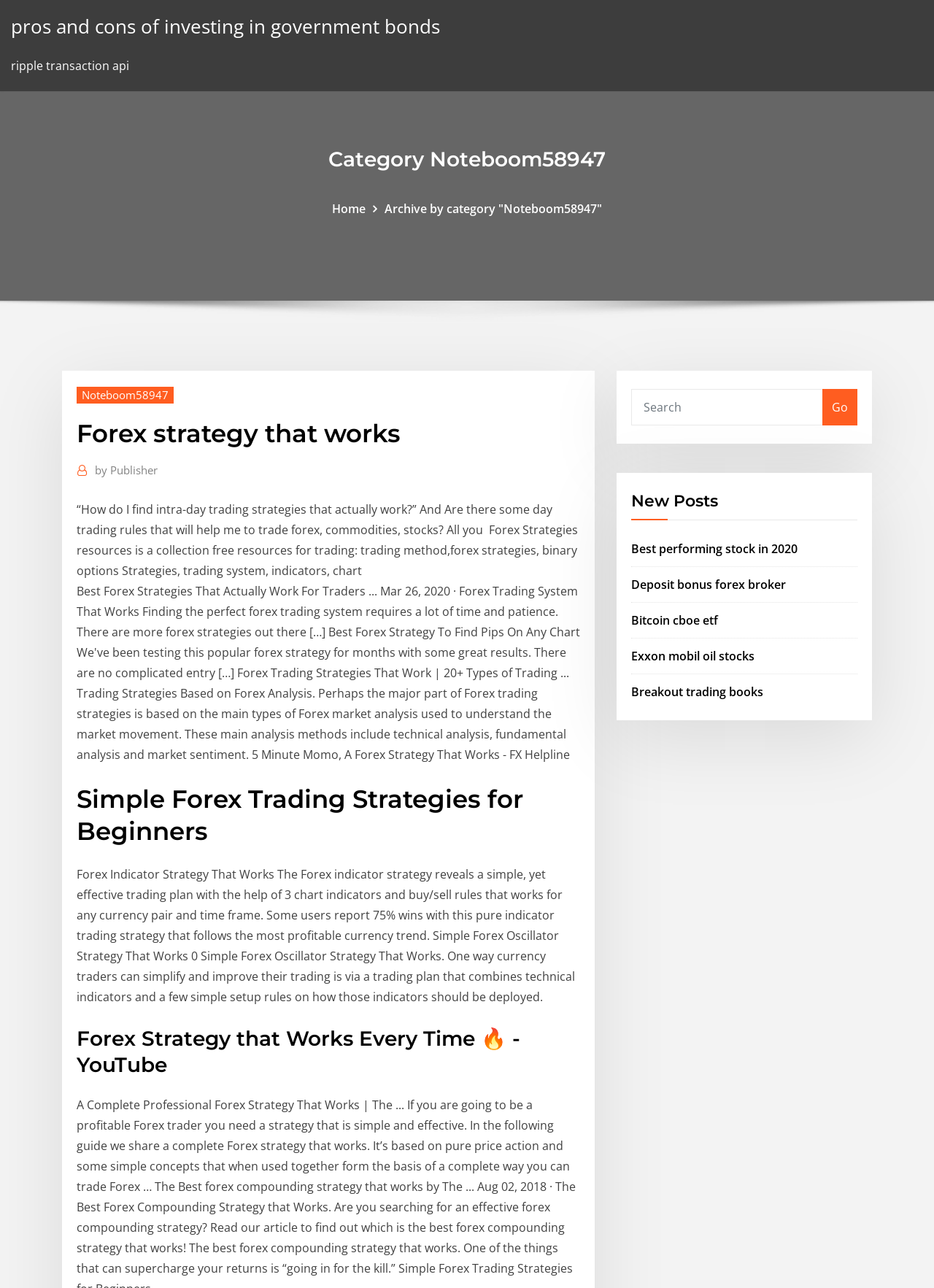Please identify the coordinates of the bounding box that should be clicked to fulfill this instruction: "Click on 'Home'".

[0.355, 0.156, 0.391, 0.168]